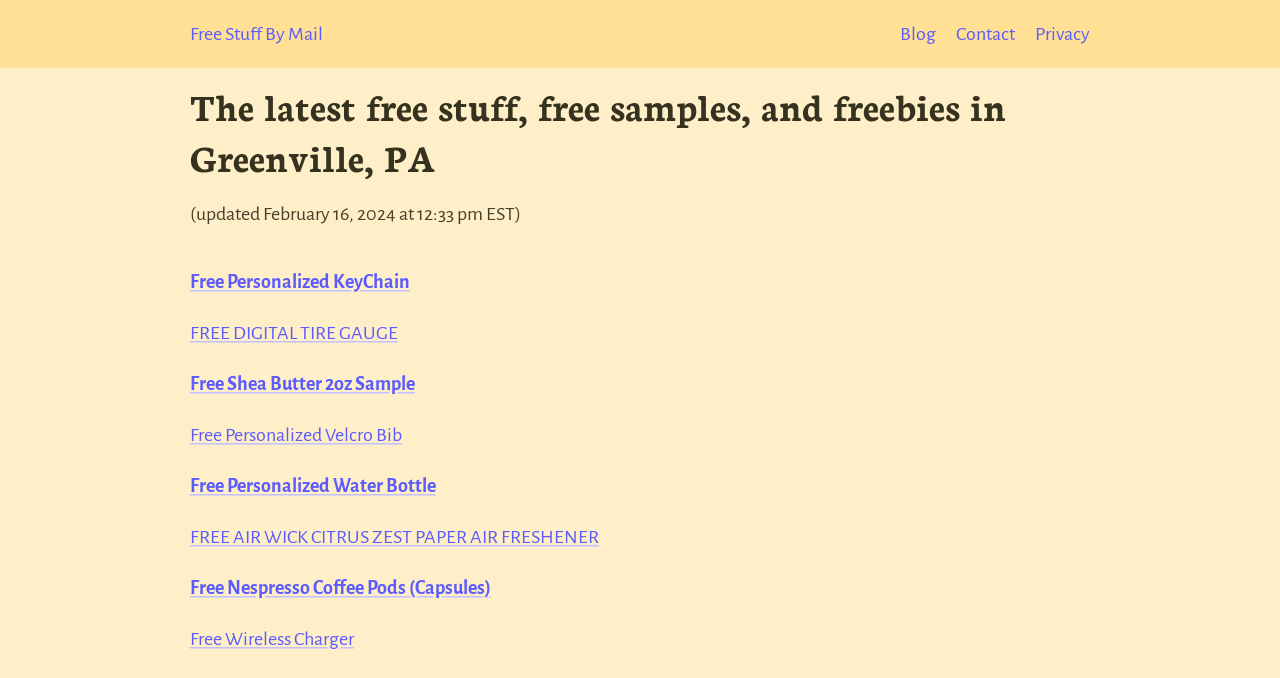Given the content of the image, can you provide a detailed answer to the question?
What is the date of the last update?

I looked at the static text on the webpage, which mentions the date and time of the last update, specifically 'updated February 16, 2024 at 12:33 pm EST'.